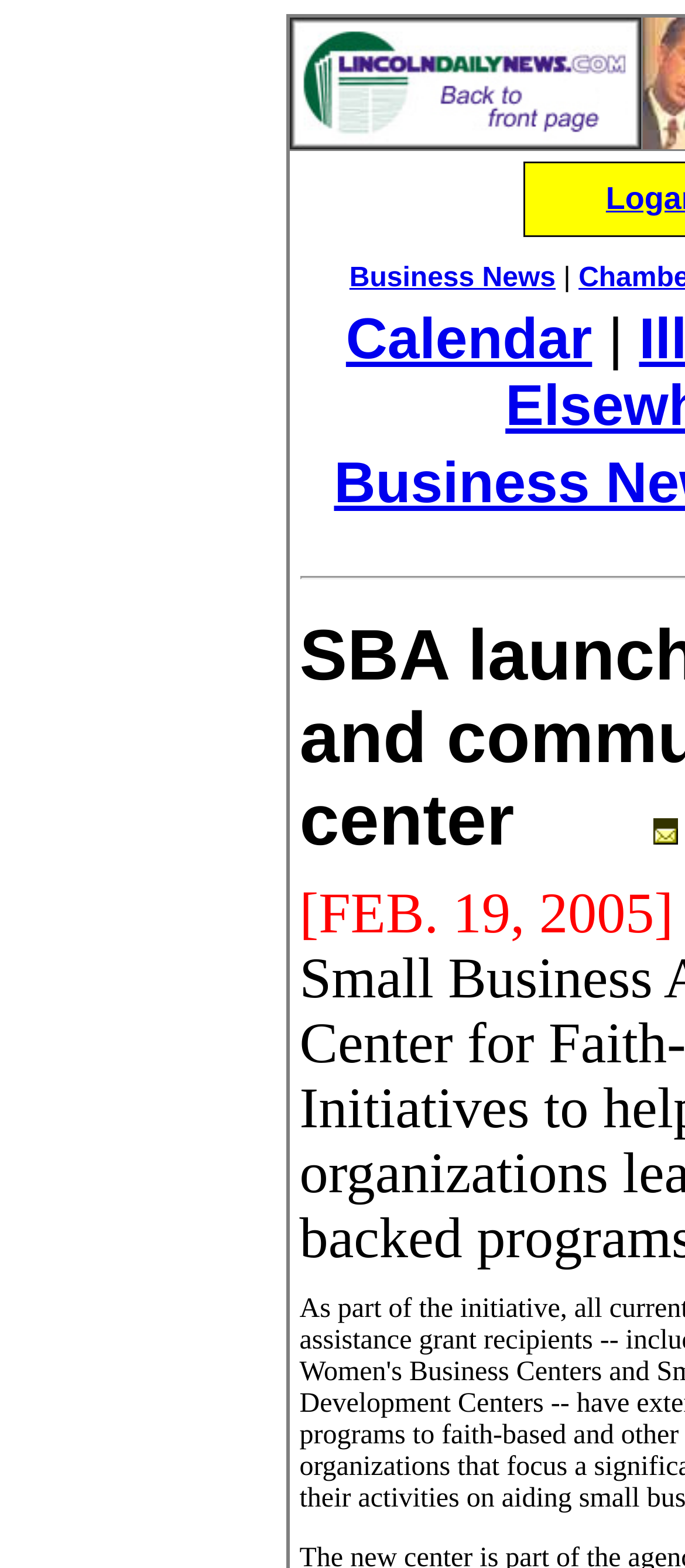Please provide the bounding box coordinates in the format (top-left x, top-left y, bottom-right x, bottom-right y). Remember, all values are floating point numbers between 0 and 1. What is the bounding box coordinate of the region described as: Calendar

[0.505, 0.195, 0.864, 0.236]